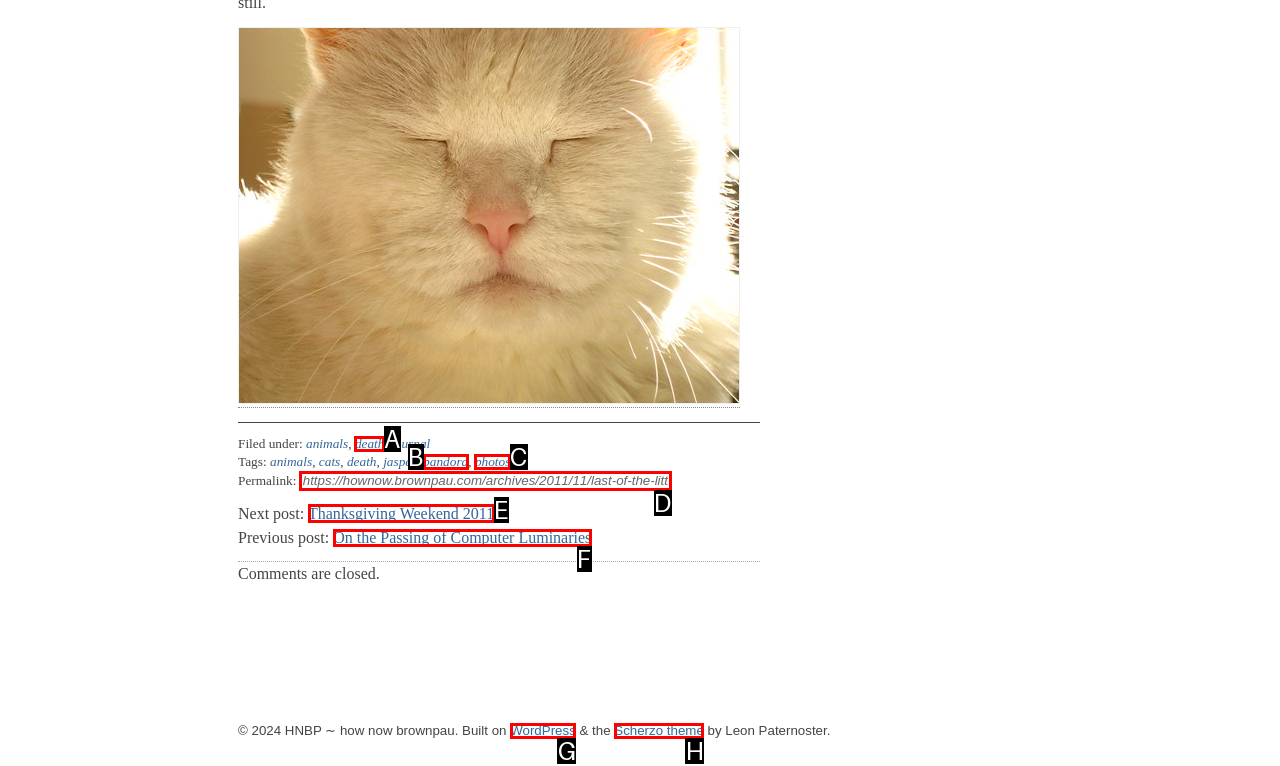Tell me which UI element to click to fulfill the given task: Click the 'Next post' link. Respond with the letter of the correct option directly.

E